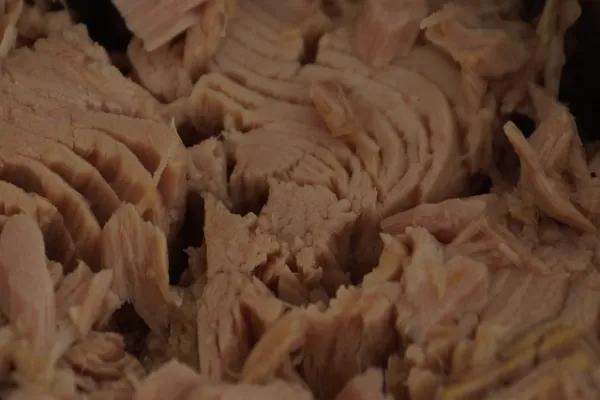What is a common use of canned tuna in dishes?
Refer to the image and provide a one-word or short phrase answer.

Salads and sandwiches